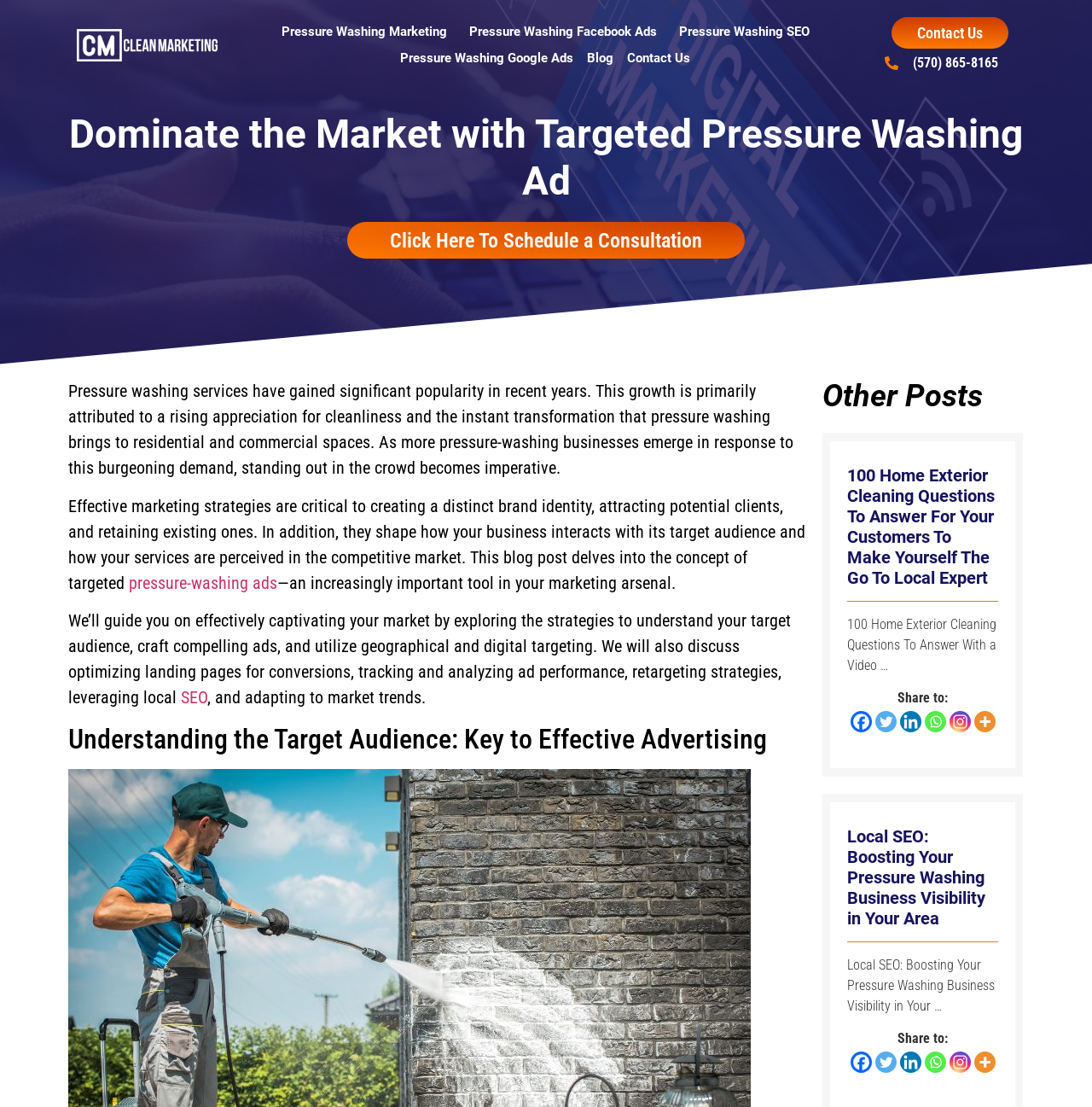Using the provided element description: "SEO", determine the bounding box coordinates of the corresponding UI element in the screenshot.

[0.166, 0.621, 0.19, 0.639]